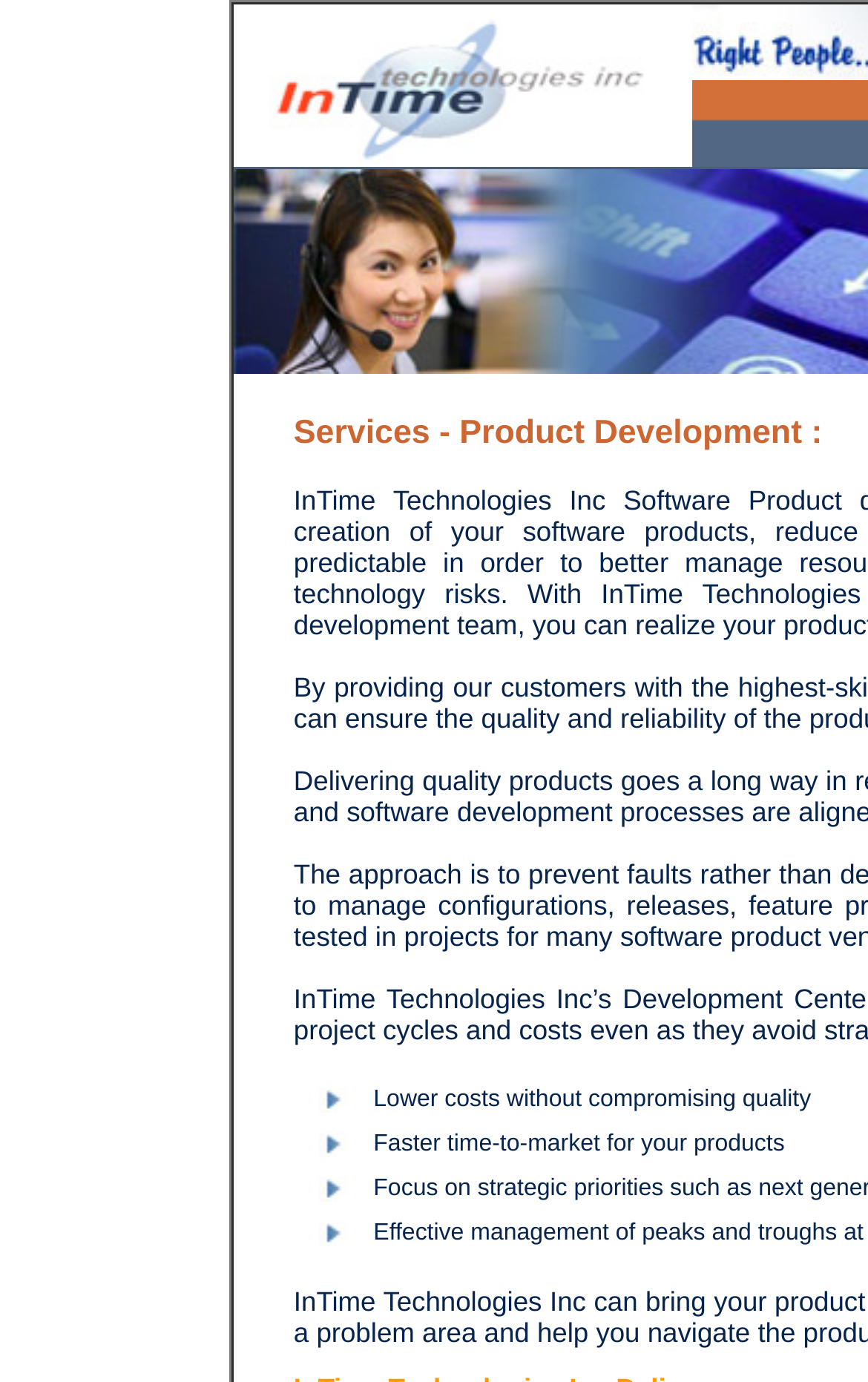What is the relative position of the logo image?
Using the image, answer in one word or phrase.

Top-left